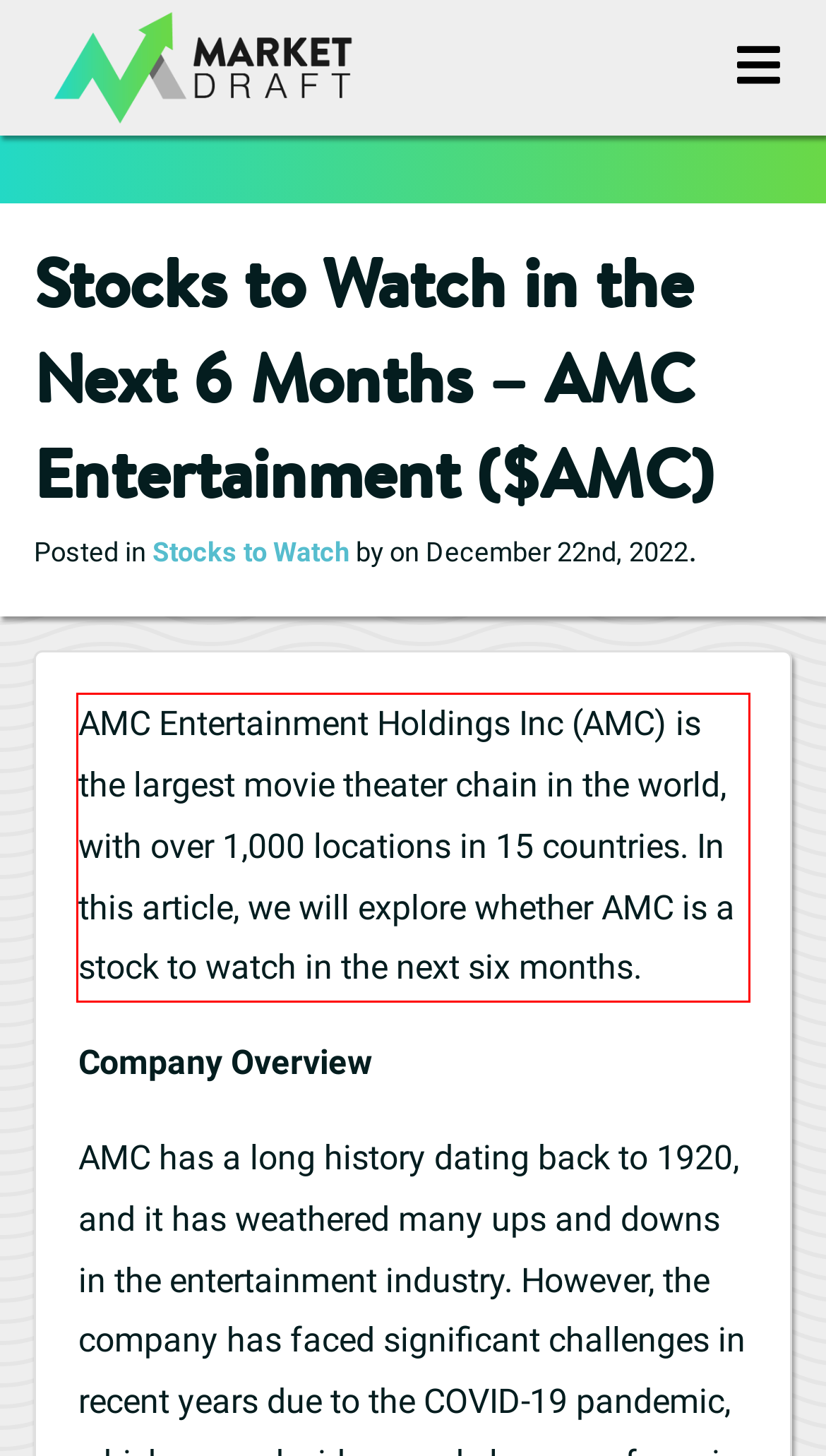Within the screenshot of the webpage, locate the red bounding box and use OCR to identify and provide the text content inside it.

AMC Entertainment Holdings Inc (AMC) is the largest movie theater chain in the world, with over 1,000 locations in 15 countries. In this article, we will explore whether AMC is a stock to watch in the next six months.